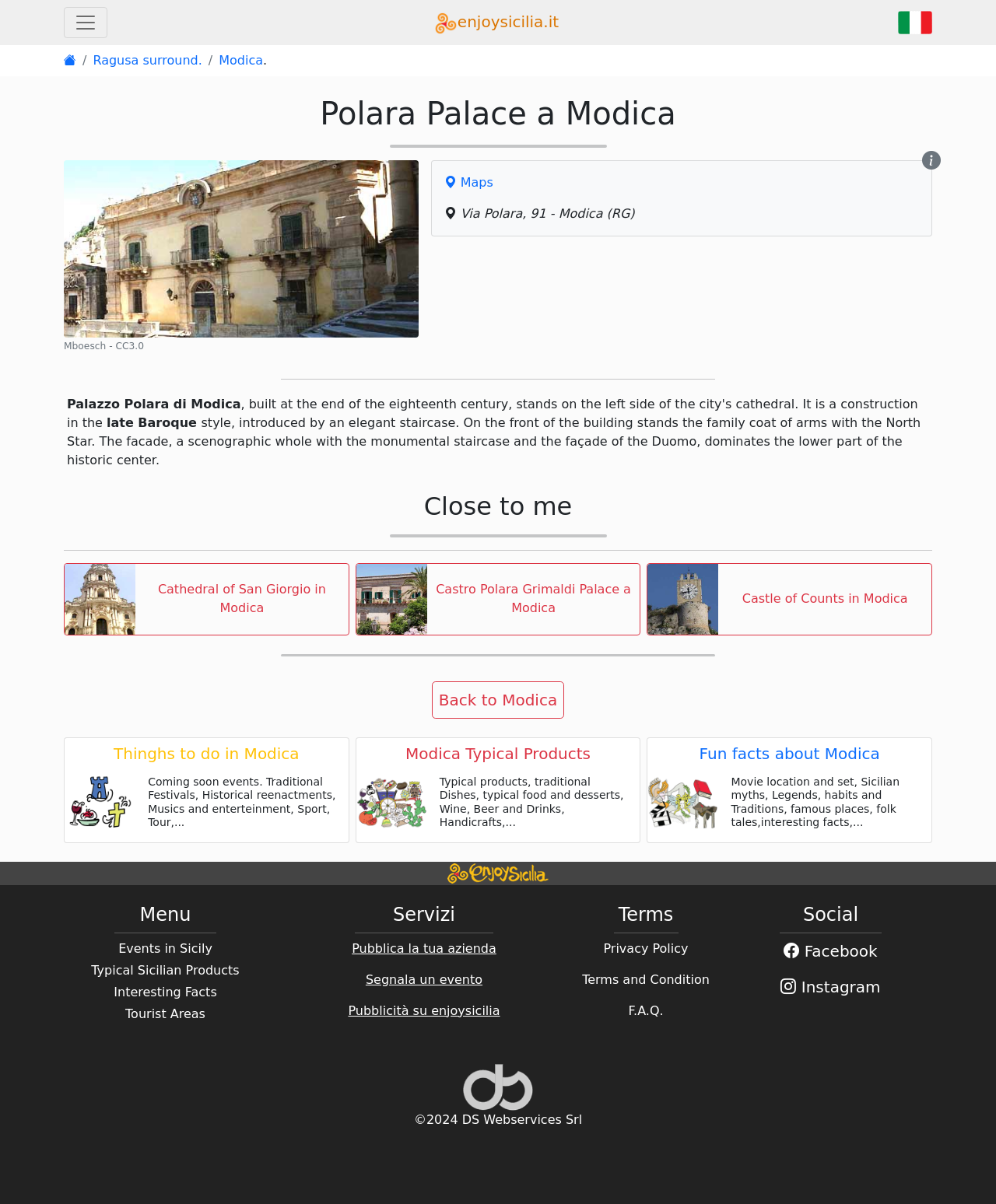Highlight the bounding box coordinates of the region I should click on to meet the following instruction: "Explore Modica Typical Products".

[0.407, 0.618, 0.593, 0.634]